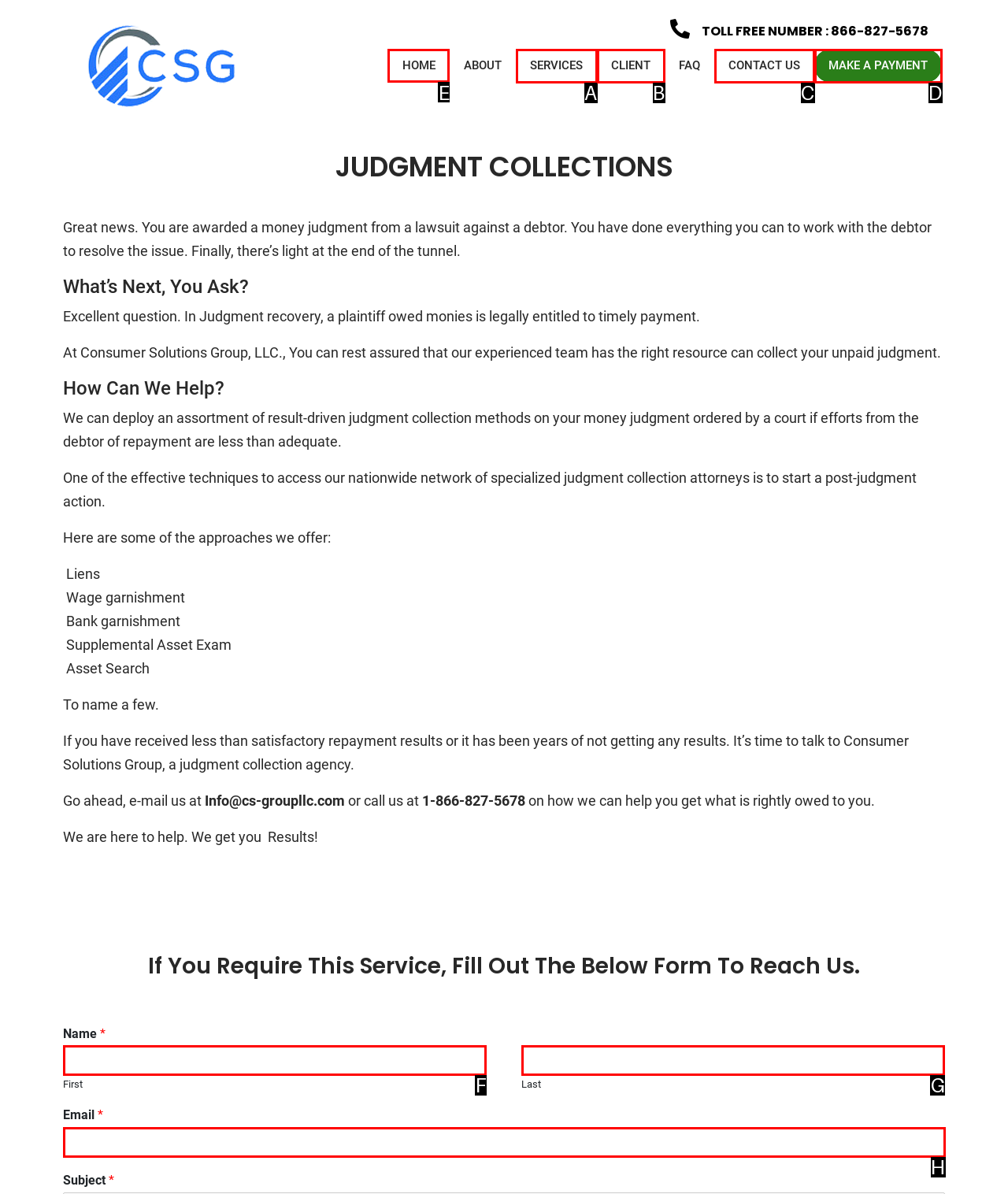Select the proper UI element to click in order to perform the following task: Click HOME. Indicate your choice with the letter of the appropriate option.

E